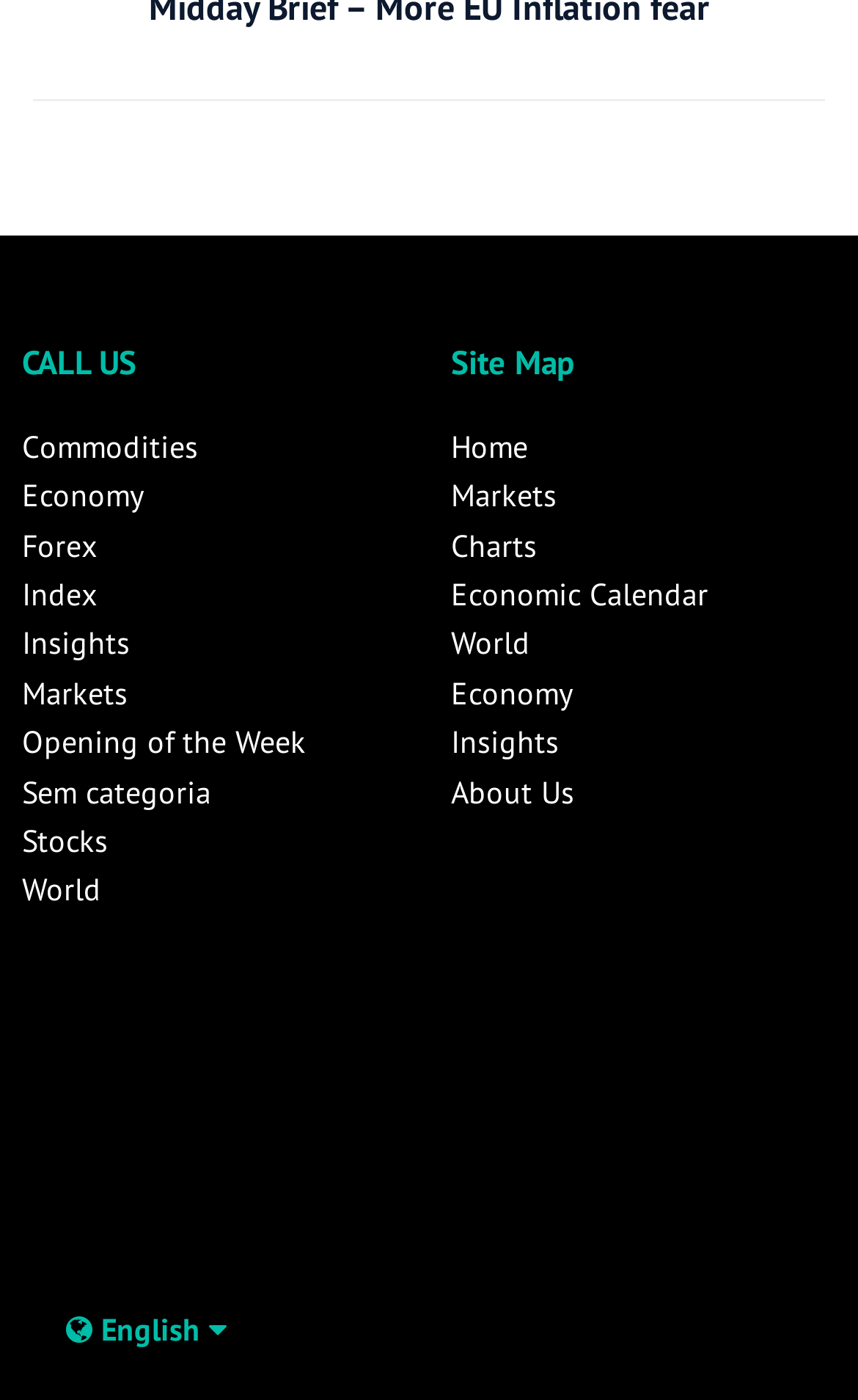Answer the question with a brief word or phrase:
How many links are in the top-right section?

9